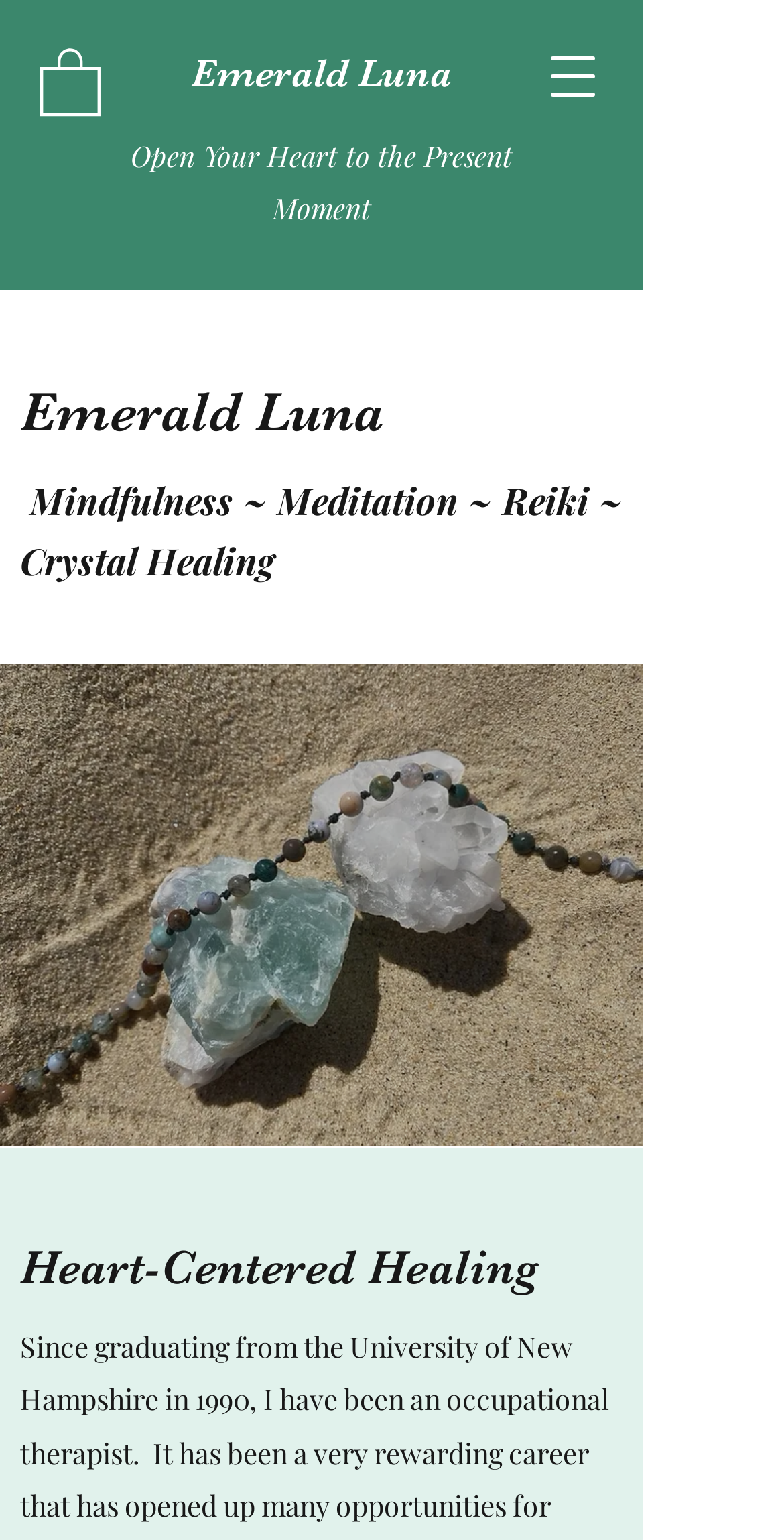Using details from the image, please answer the following question comprehensively:
What is the tagline of Emerald Luna?

The tagline of Emerald Luna can be found in the StaticText element with the text 'Open Your Heart to the Present Moment' which is located at the top of the webpage, suggesting that it is the tagline of the website.